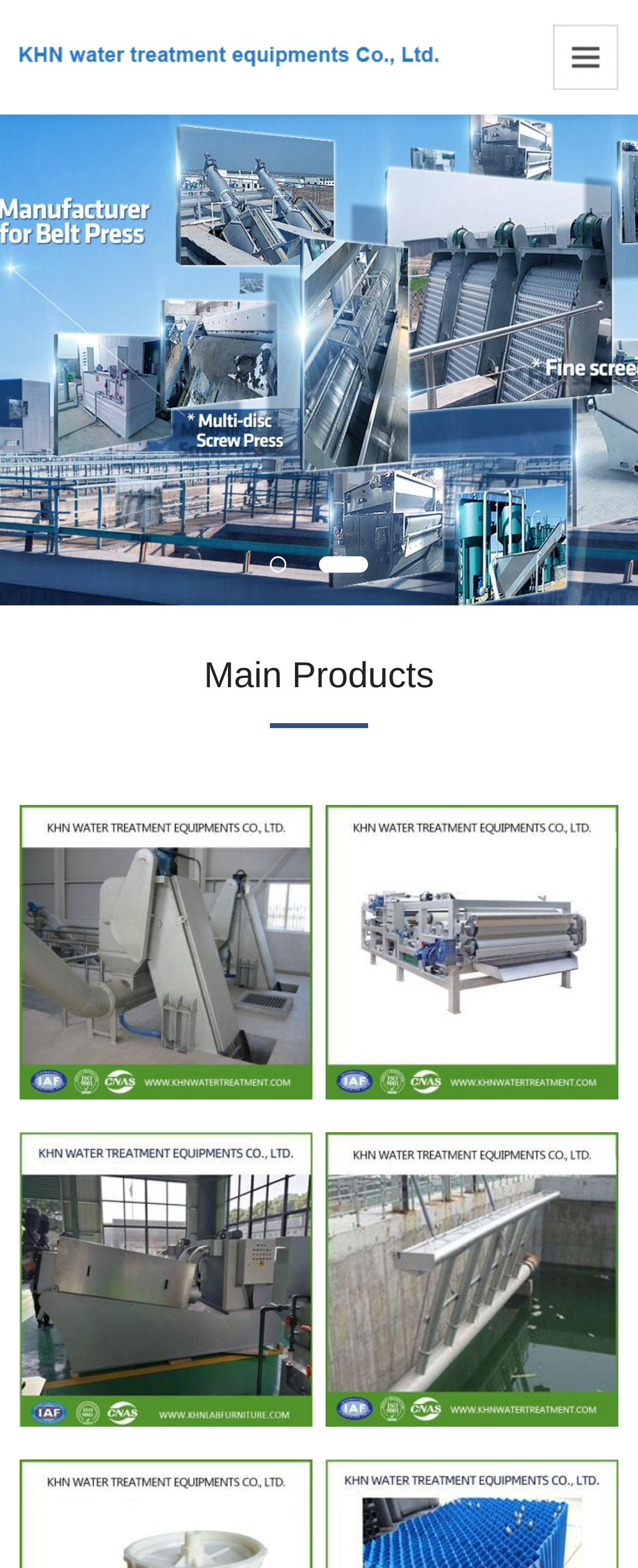Are there any images on the webpage?
Answer the question with just one word or phrase using the image.

Yes